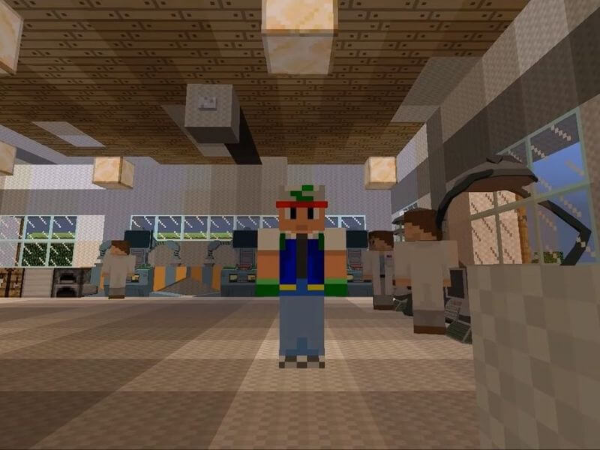What type of setting is depicted in the image?
By examining the image, provide a one-word or phrase answer.

Laboratory or research facility